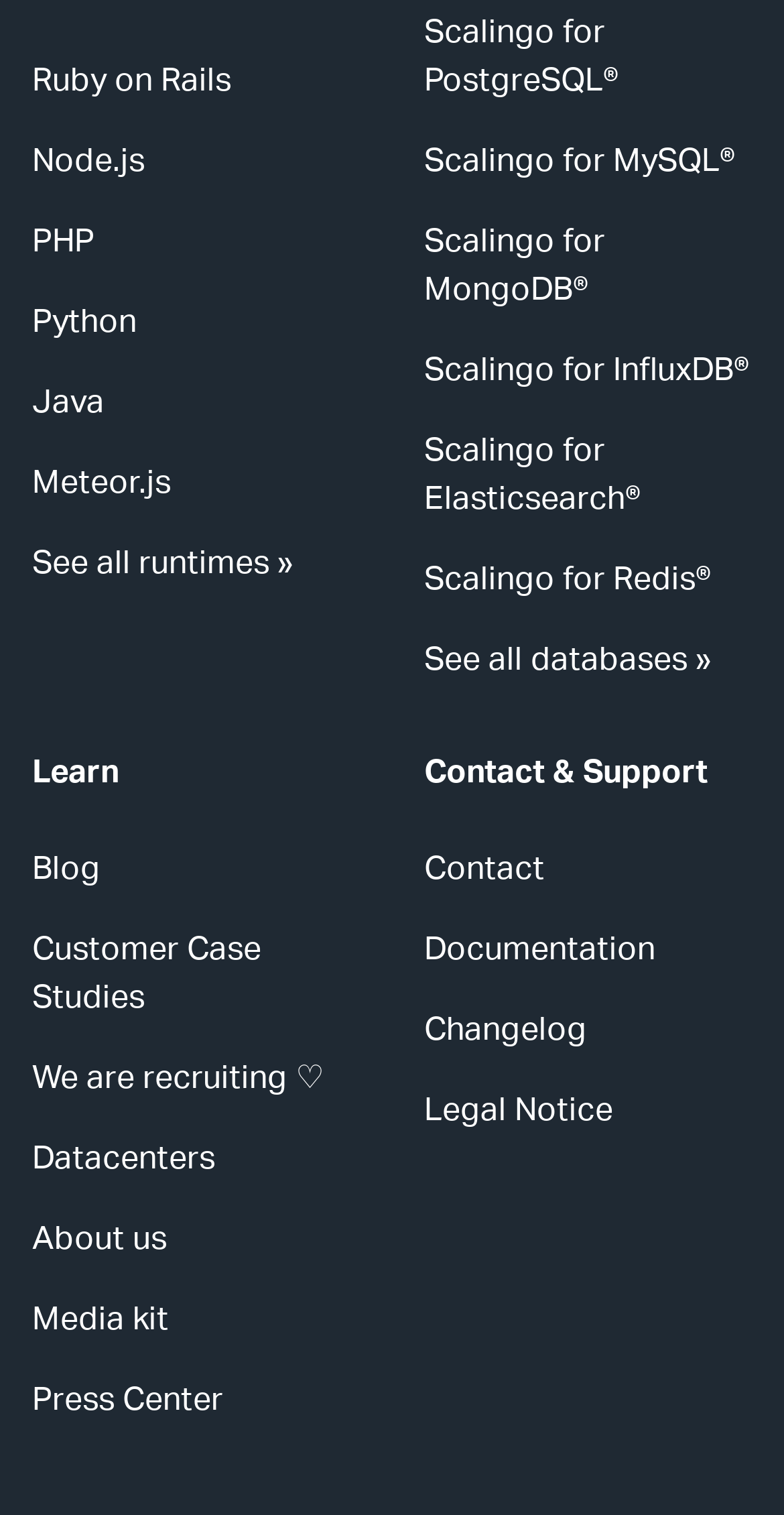Please identify the bounding box coordinates of the element's region that needs to be clicked to fulfill the following instruction: "Learn about Scalingo". The bounding box coordinates should consist of four float numbers between 0 and 1, i.e., [left, top, right, bottom].

[0.041, 0.499, 0.151, 0.52]